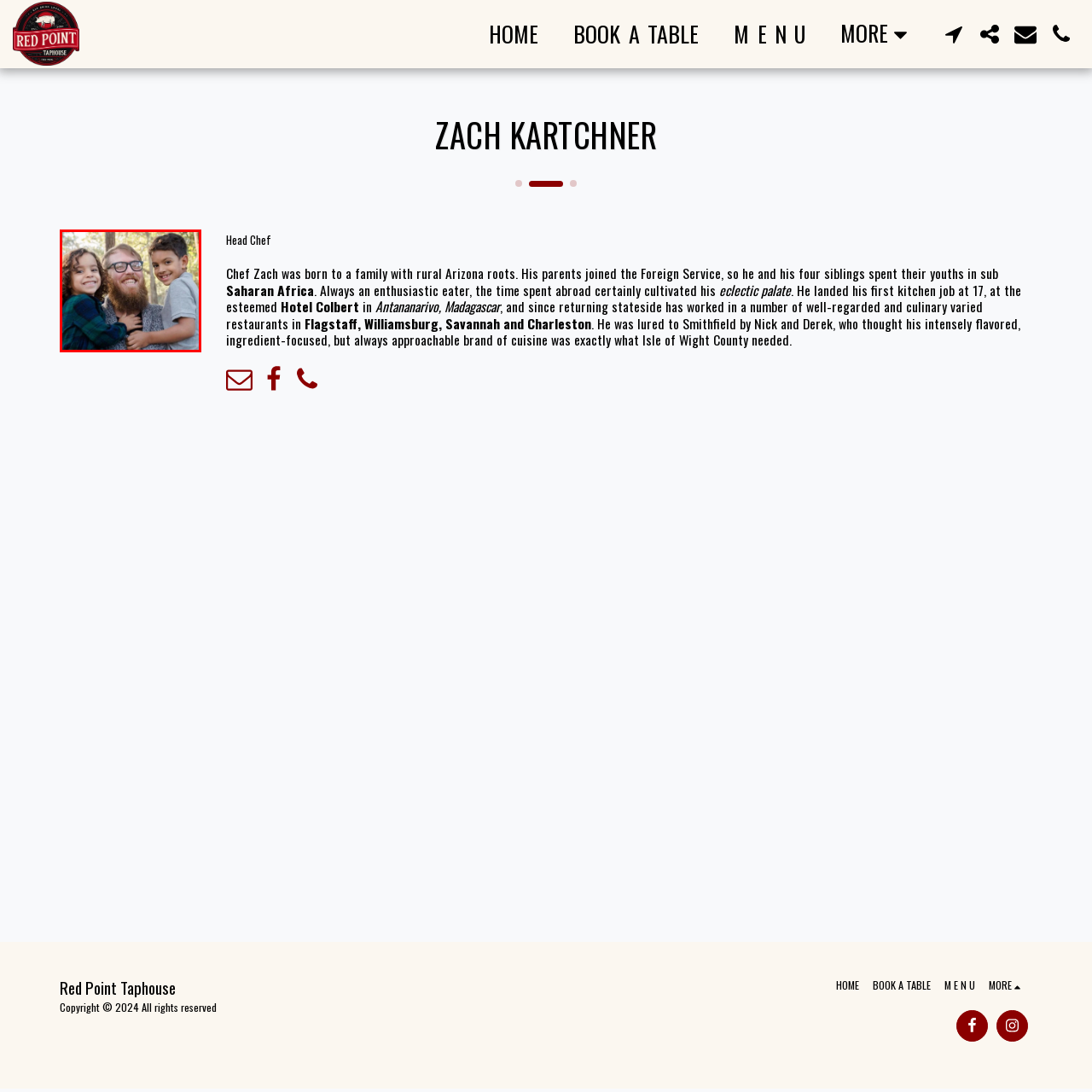What is the color of the boy's shirt?
Check the image encapsulated by the red bounding box and answer the question comprehensively.

The caption describes the boy on the right as wearing a light gray shirt, which helps to distinguish him from the girl on the left.